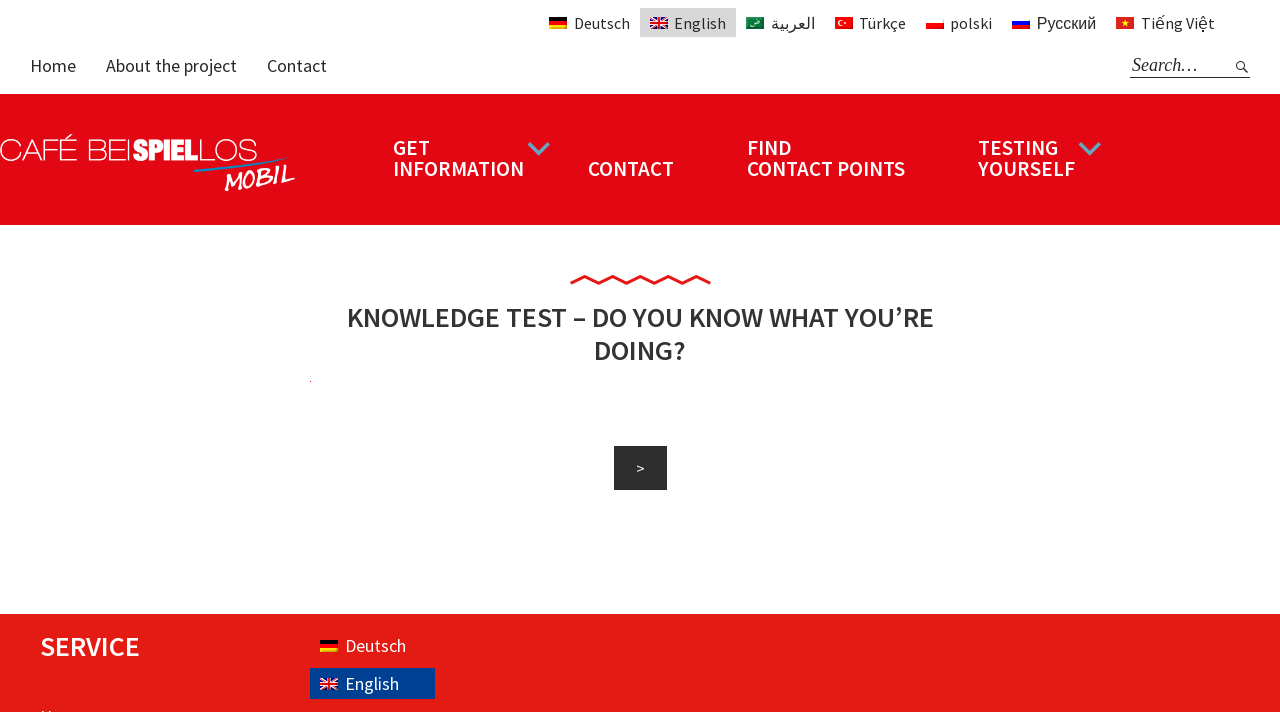Please provide the bounding box coordinate of the region that matches the element description: name="submit" value="Search". Coordinates should be in the format (top-left x, top-left y, bottom-right x, bottom-right y) and all values should be between 0 and 1.

[0.961, 0.076, 0.977, 0.11]